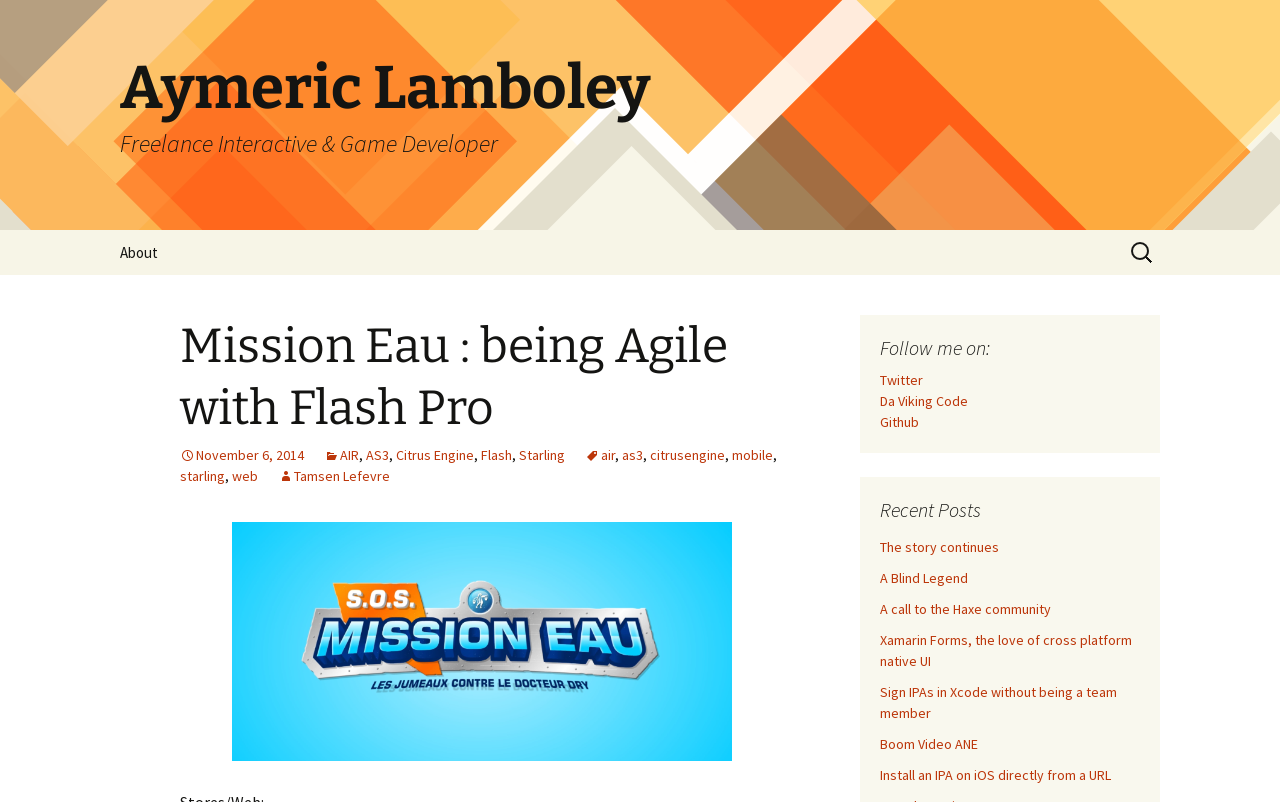Summarize the webpage with a detailed and informative caption.

The webpage is a personal blog or portfolio of Aymeric Lamboley, a freelance interactive and game developer. At the top left, there is a link to the developer's name, which is also a heading. Below this, there is a link to "Skip to content" and another link to "About". On the top right, there is a search bar with a label "Search for:".

The main content of the page is divided into two sections. The first section is a header area that contains the title "Mission Eau : being Agile with Flash Pro" and several links to tags or categories, including "November 6, 2014", "AIR", "AS3", "Citrus Engine", "Flash", "Starling", and others. These links are arranged horizontally and are separated by commas.

Below the header area, there is an image that takes up most of the width of the page. The image is likely a logo or a banner for the "Mission Eau" project.

On the right side of the page, there are three sections. The first section is a heading "Follow me on:" followed by links to Twitter, Da Viking Code, and Github. The second section is a heading "Recent Posts" followed by several links to blog posts, including "The story continues", "A Blind Legend", and others. These links are arranged vertically and are stacked on top of each other.

Overall, the webpage has a simple and clean layout, with a focus on showcasing the developer's projects and blog posts.